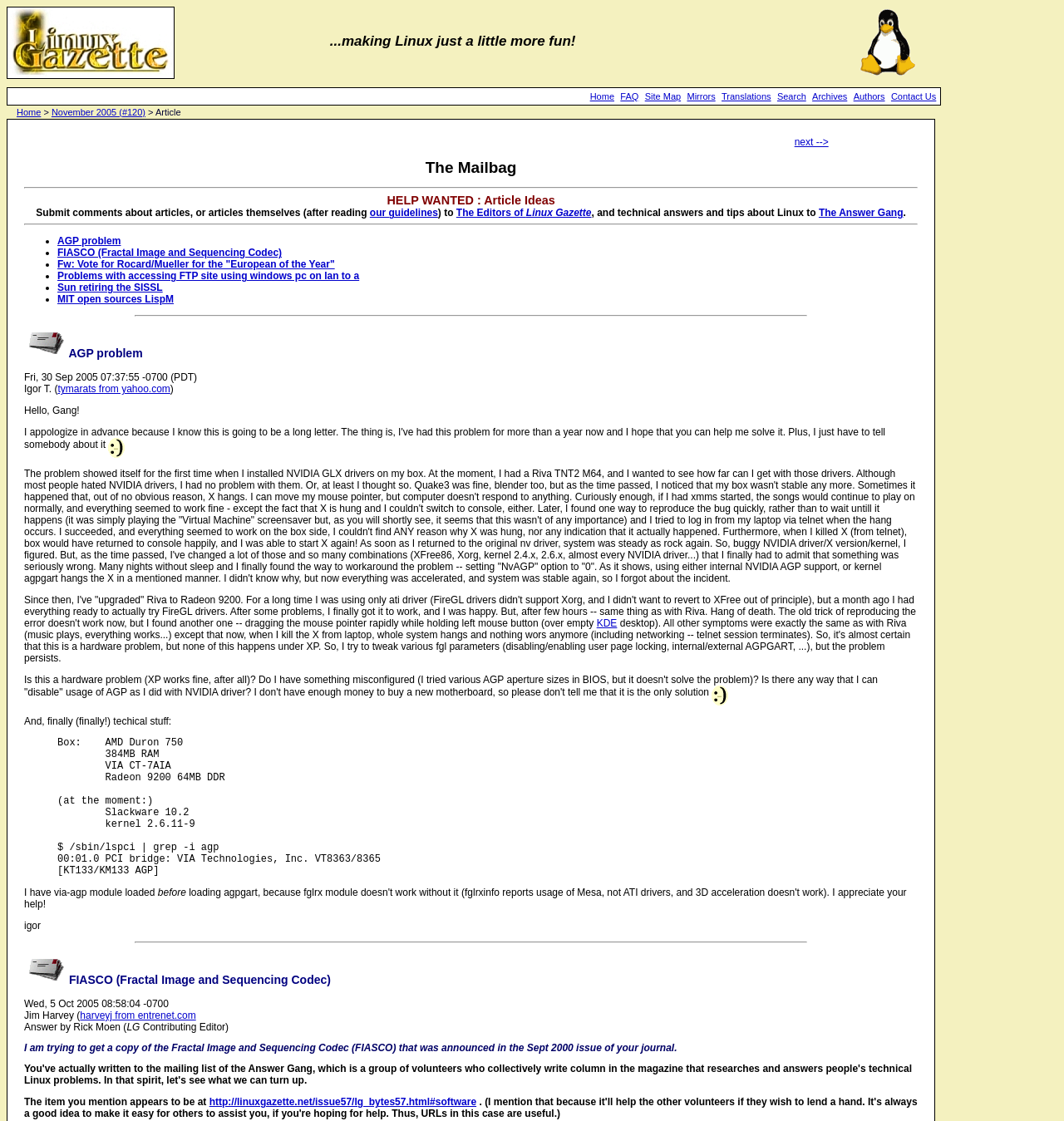What is the name of the Linux journal?
Can you provide a detailed and comprehensive answer to the question?

The name of the Linux journal can be found in the image element at the top of the page, which says 'Linux Gazette'. This image is likely the logo of the journal.